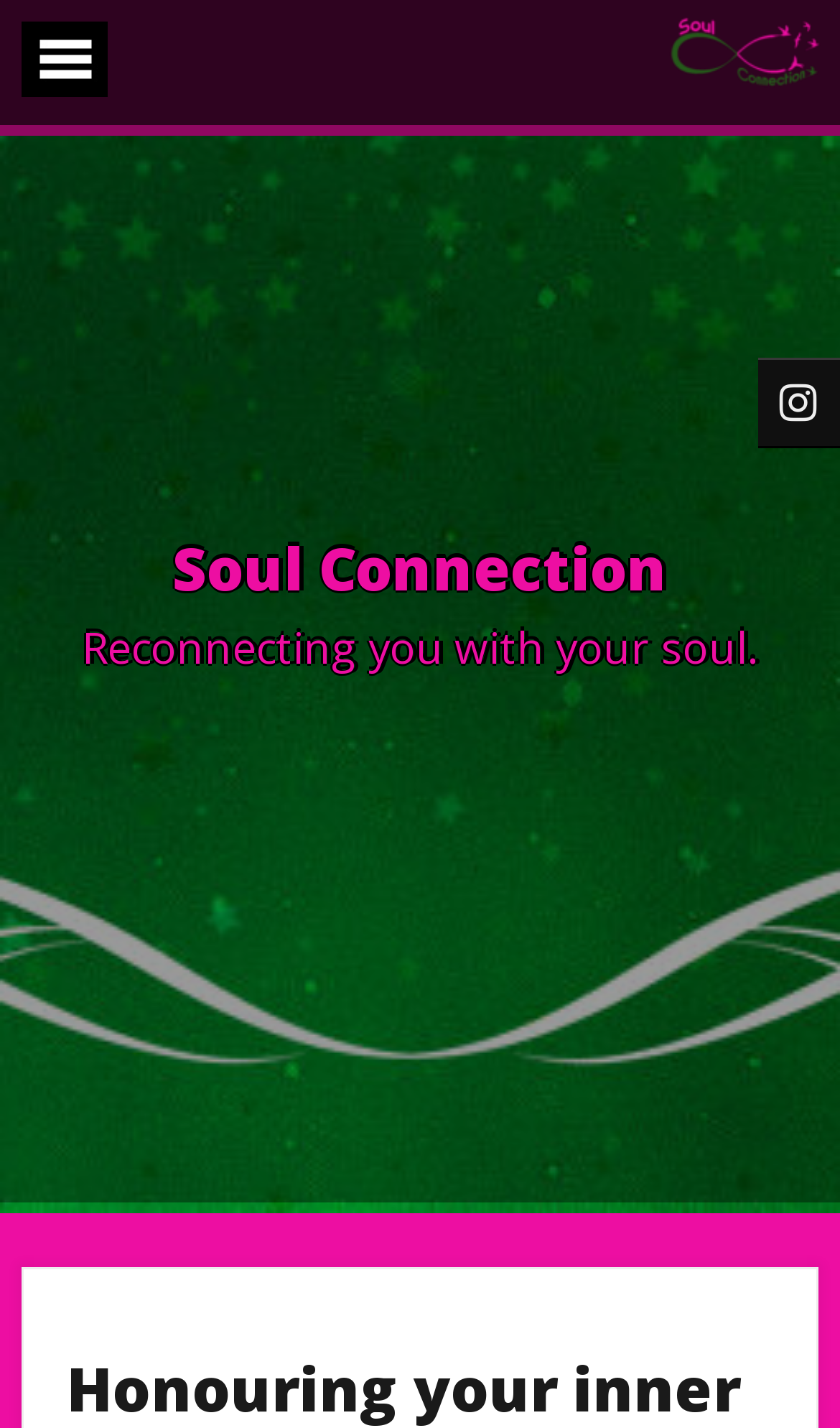Please locate and retrieve the main header text of the webpage.

Honouring your inner child…